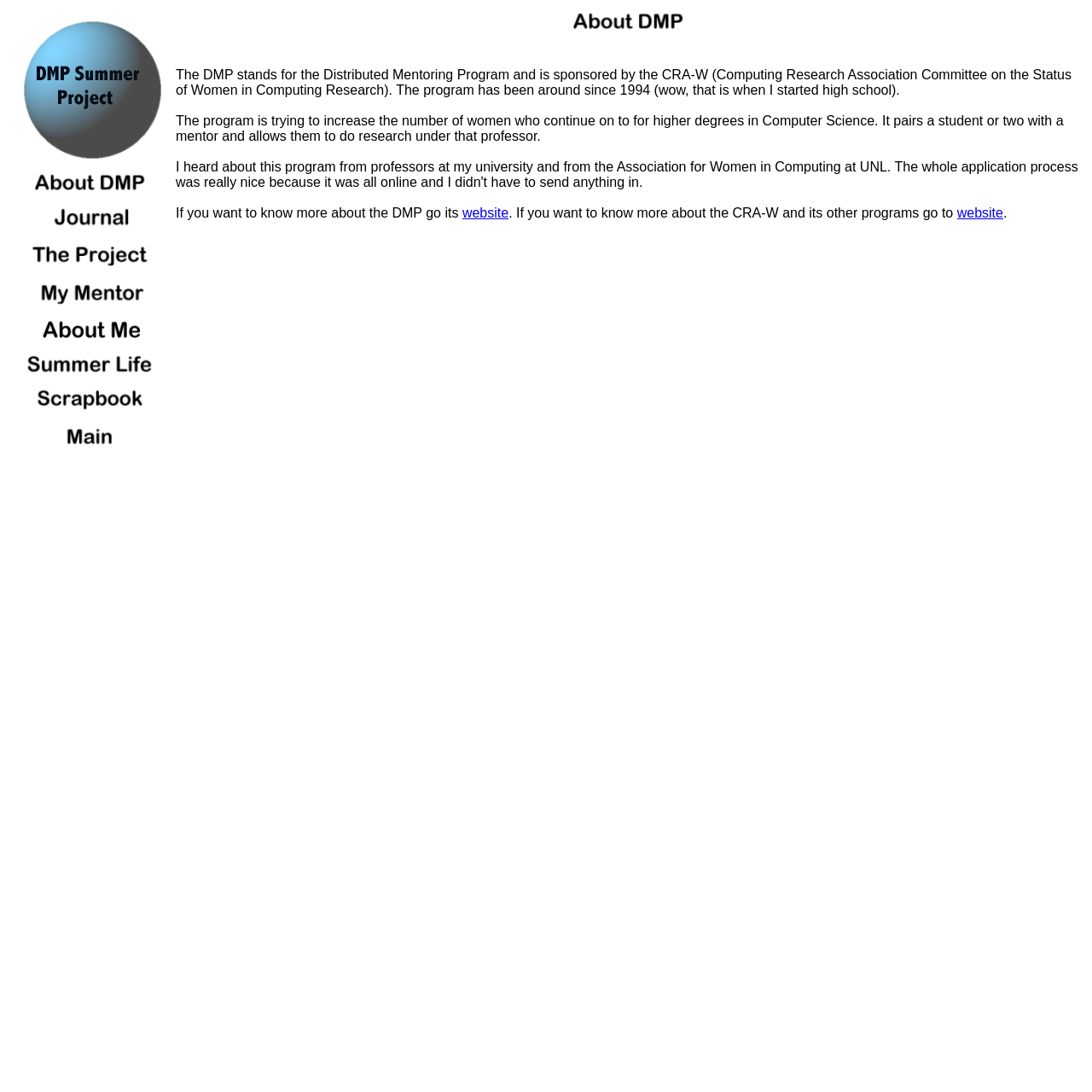Look at the image and write a detailed answer to the question: 
What is the Distributed Mentoring Program?

Based on the webpage, the Distributed Mentoring Program (DMP) is a program sponsored by the CRA-W (Computing Research Association Committee on the Status of Women in Computing Research) that aims to increase the number of women who continue on to higher degrees in Computer Science by pairing students with mentors and allowing them to do research under that professor.